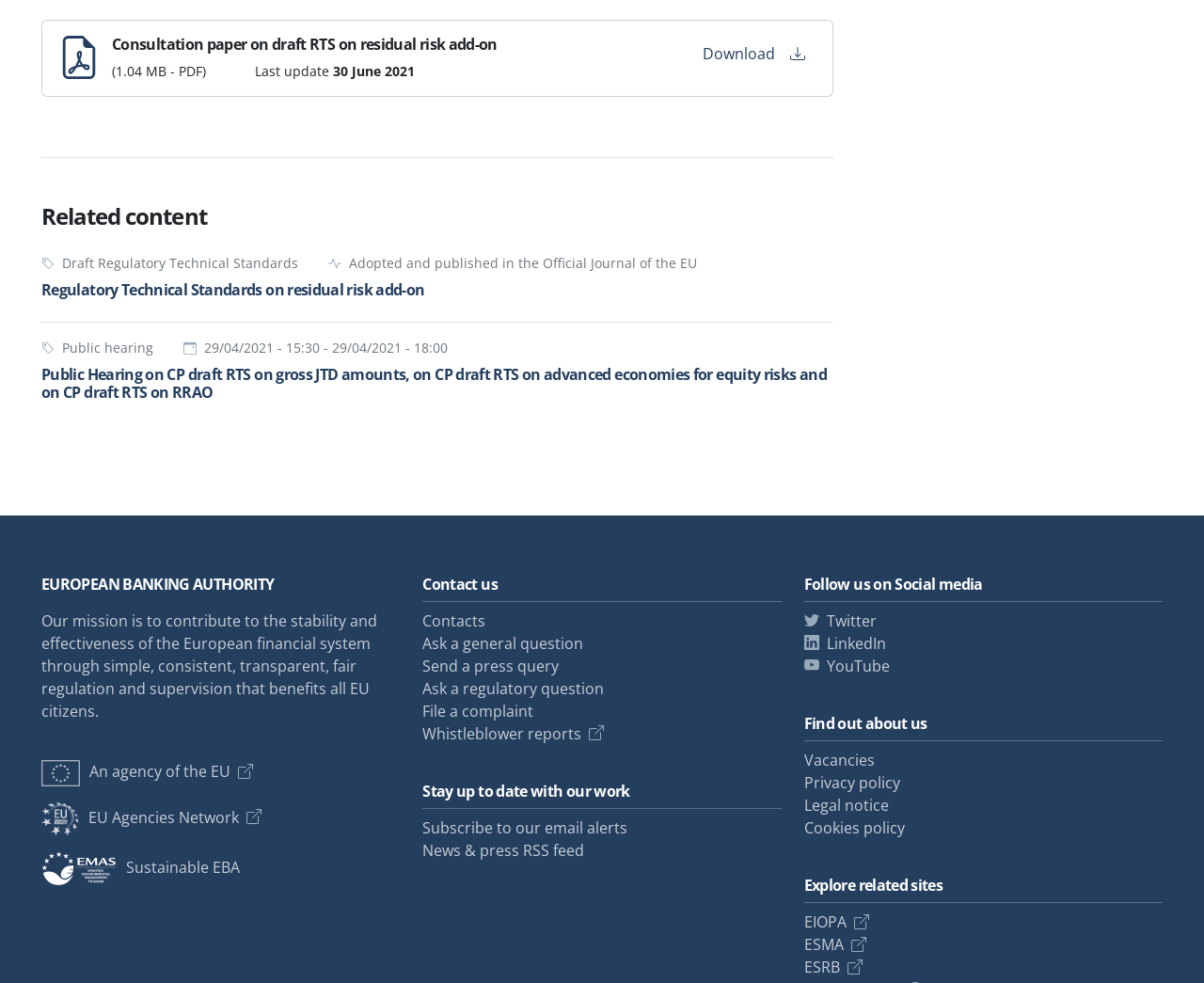Determine the bounding box coordinates of the UI element described below. Use the format (top-left x, top-left y, bottom-right x, bottom-right y) with floating point numbers between 0 and 1: News & press RSS feed

[0.351, 0.854, 0.485, 0.876]